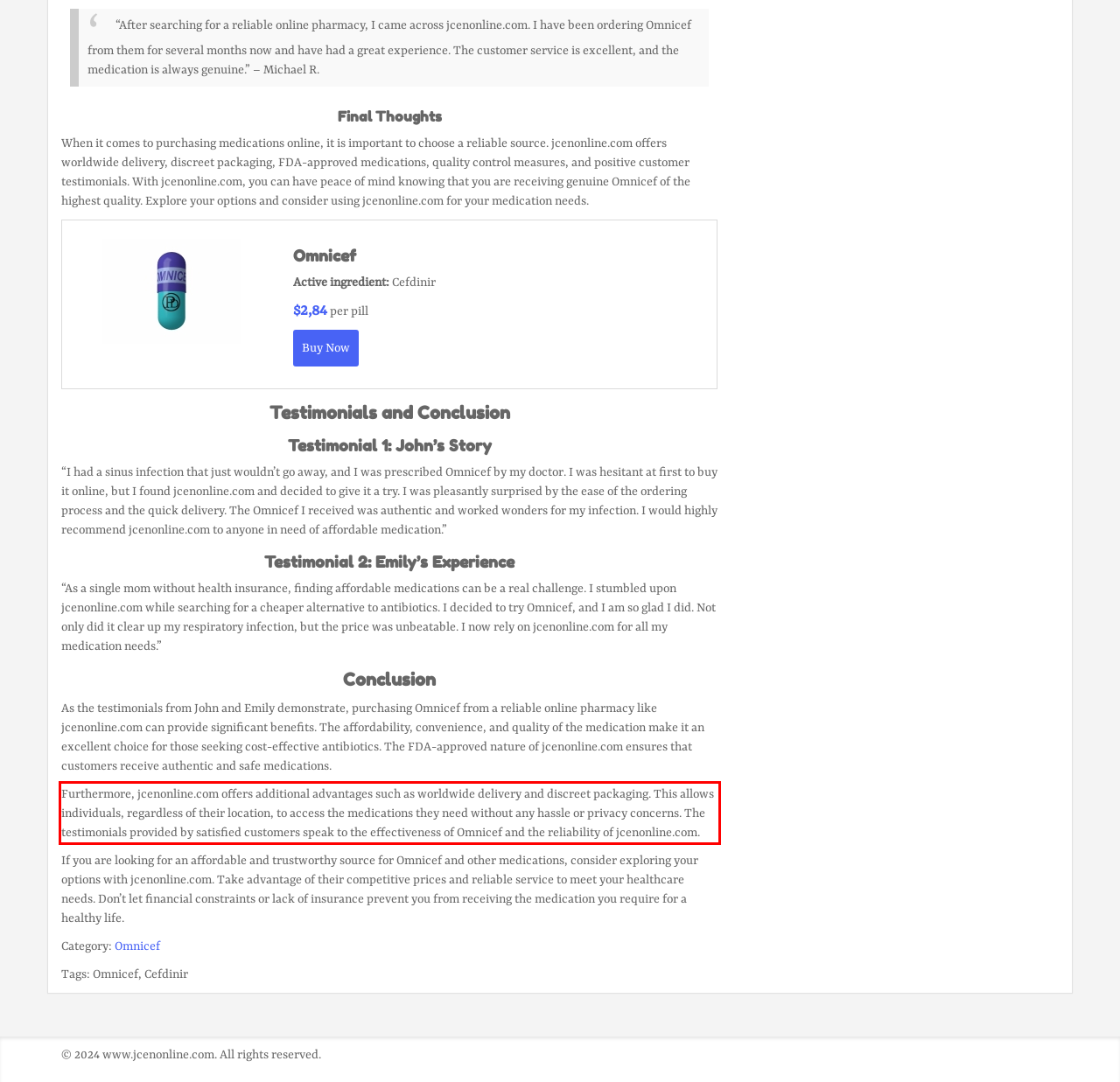Look at the screenshot of the webpage, locate the red rectangle bounding box, and generate the text content that it contains.

Furthermore, jcenonline.com offers additional advantages such as worldwide delivery and discreet packaging. This allows individuals, regardless of their location, to access the medications they need without any hassle or privacy concerns. The testimonials provided by satisfied customers speak to the effectiveness of Omnicef and the reliability of jcenonline.com.